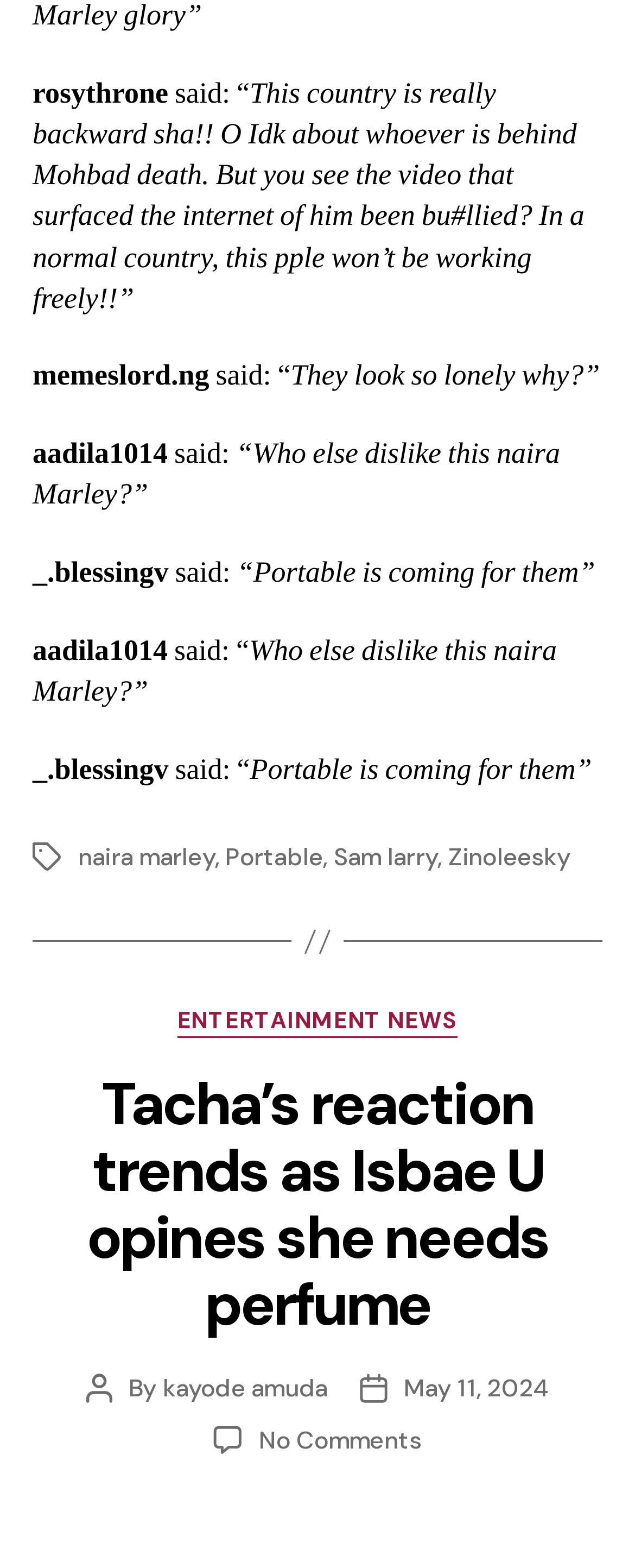Determine the bounding box coordinates of the clickable element to complete this instruction: "Visit the profile of 'kayode amuda'". Provide the coordinates in the format of four float numbers between 0 and 1, [left, top, right, bottom].

[0.257, 0.875, 0.516, 0.895]